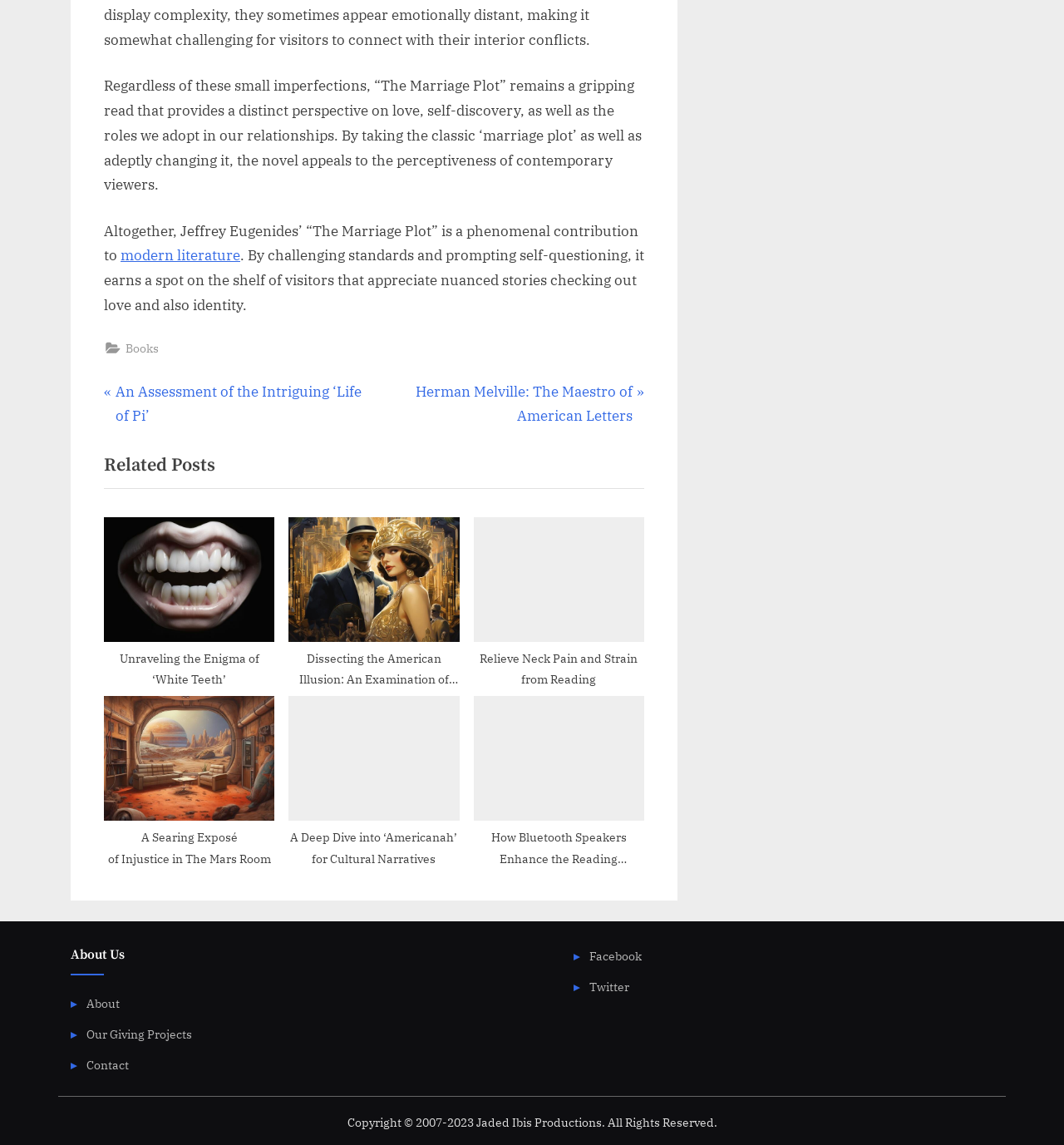Pinpoint the bounding box coordinates for the area that should be clicked to perform the following instruction: "Go to the previous post".

[0.098, 0.332, 0.346, 0.375]